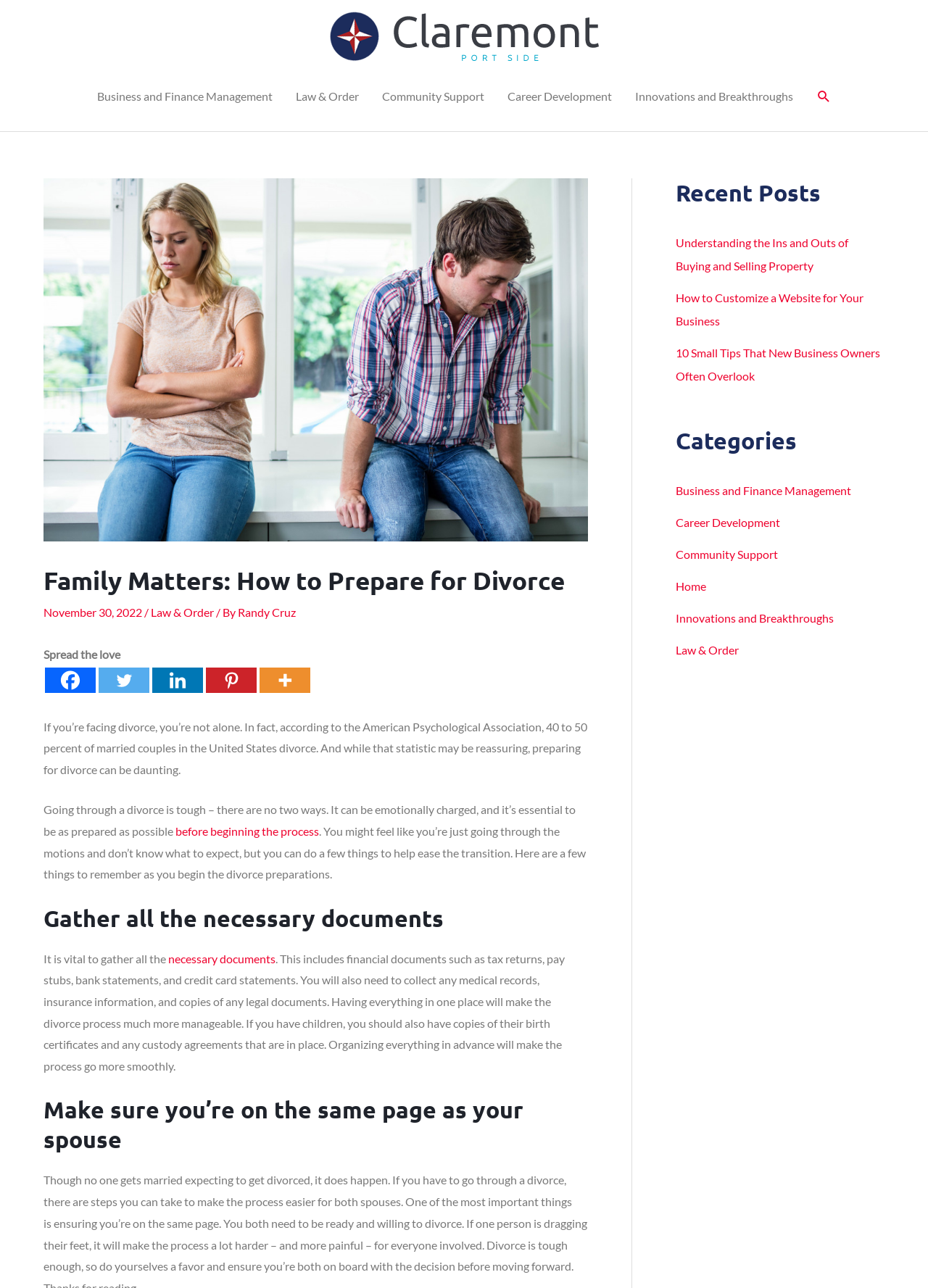Find the bounding box coordinates for the HTML element described in this sentence: "before beginning the process". Provide the coordinates as four float numbers between 0 and 1, in the format [left, top, right, bottom].

[0.189, 0.64, 0.344, 0.65]